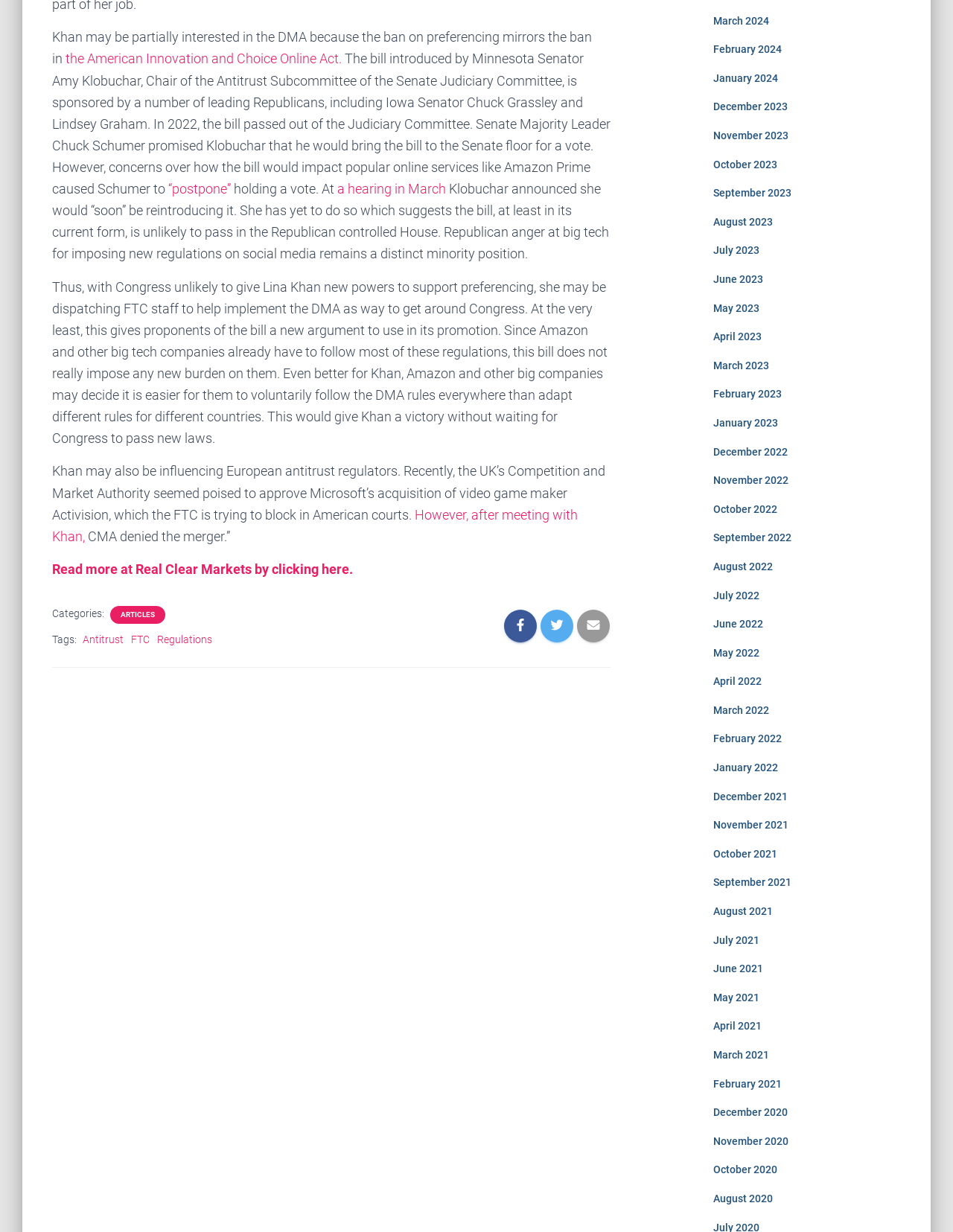Identify the bounding box coordinates of the region I need to click to complete this instruction: "View articles in March 2024".

[0.748, 0.012, 0.807, 0.022]